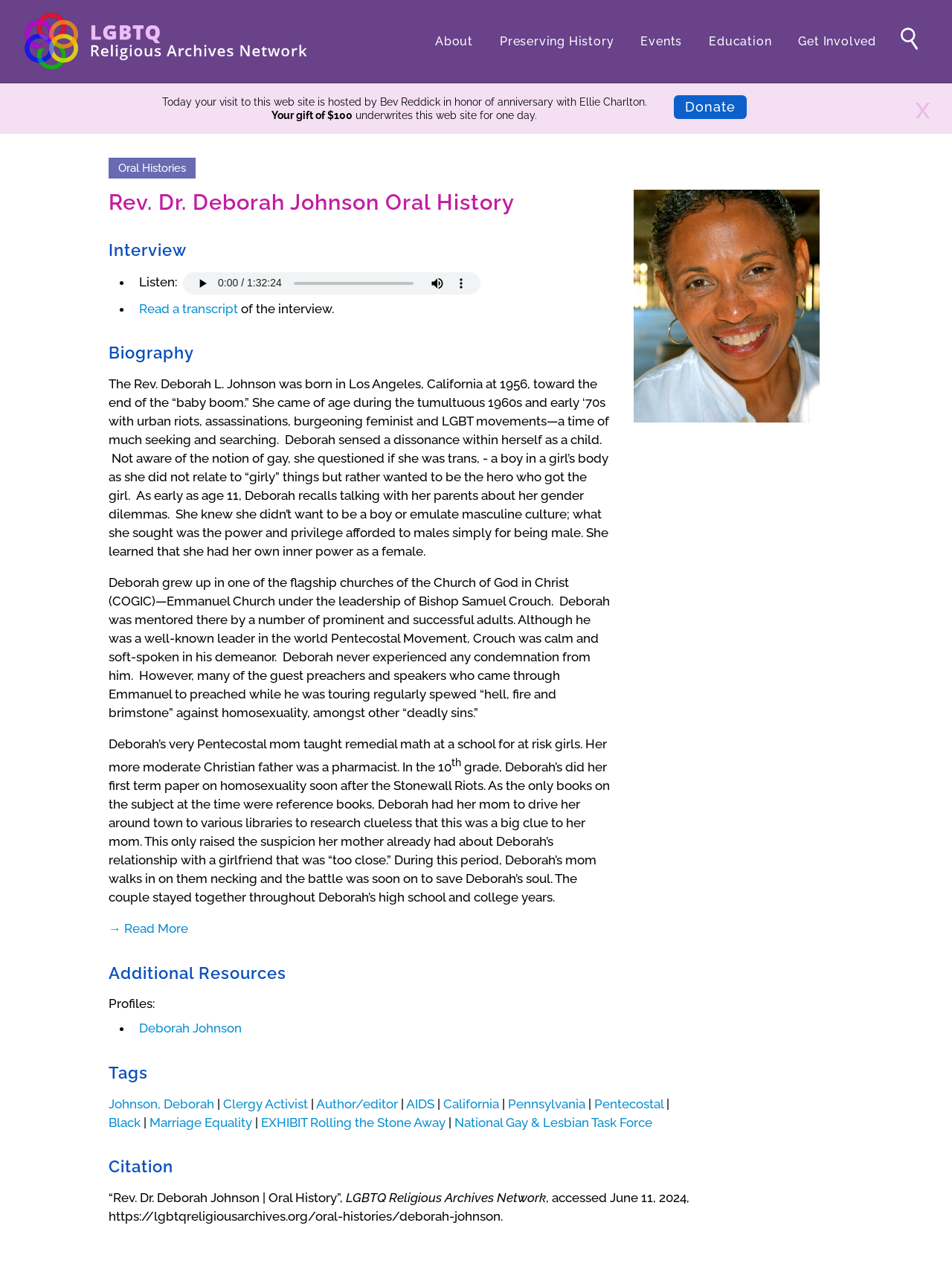Please find the bounding box coordinates of the element's region to be clicked to carry out this instruction: "Click the Donate button".

[0.707, 0.075, 0.784, 0.093]